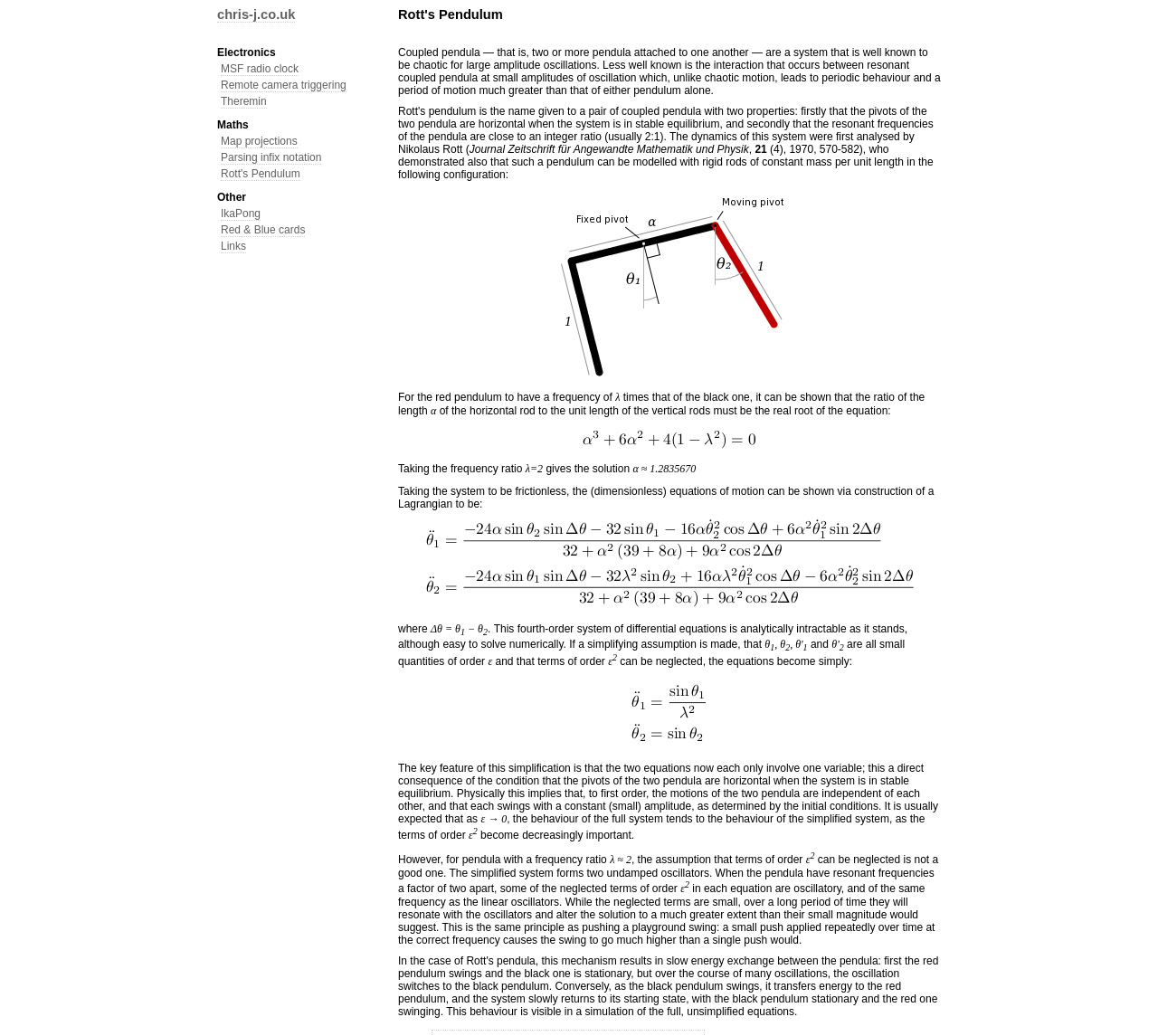Provide a single word or phrase to answer the given question: 
What happens when the pendula have resonant frequencies a factor of two apart?

Neglected terms resonate with the oscillators